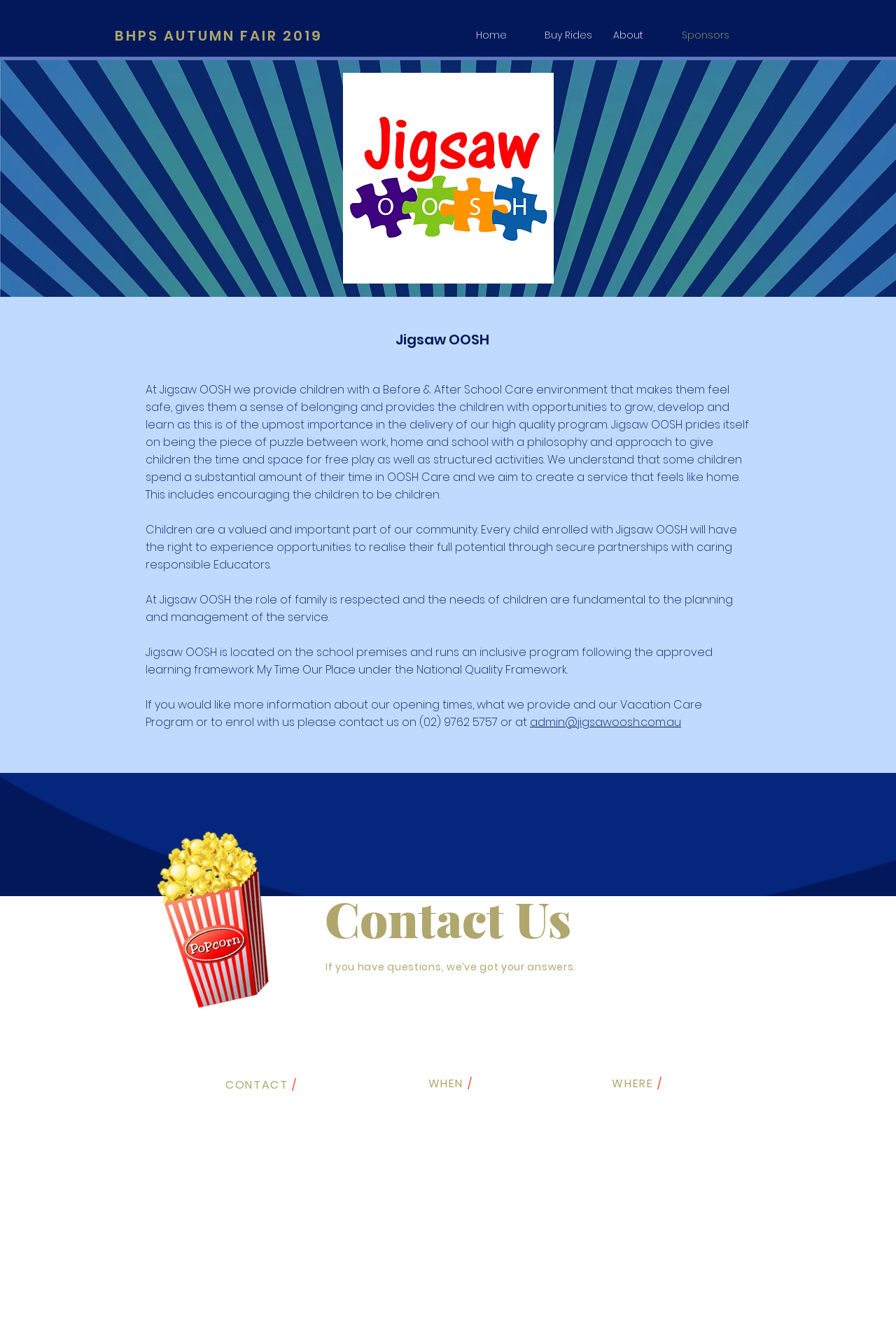Locate the bounding box coordinates of the element that should be clicked to fulfill the instruction: "Click Sponsors".

[0.749, 0.015, 0.826, 0.037]